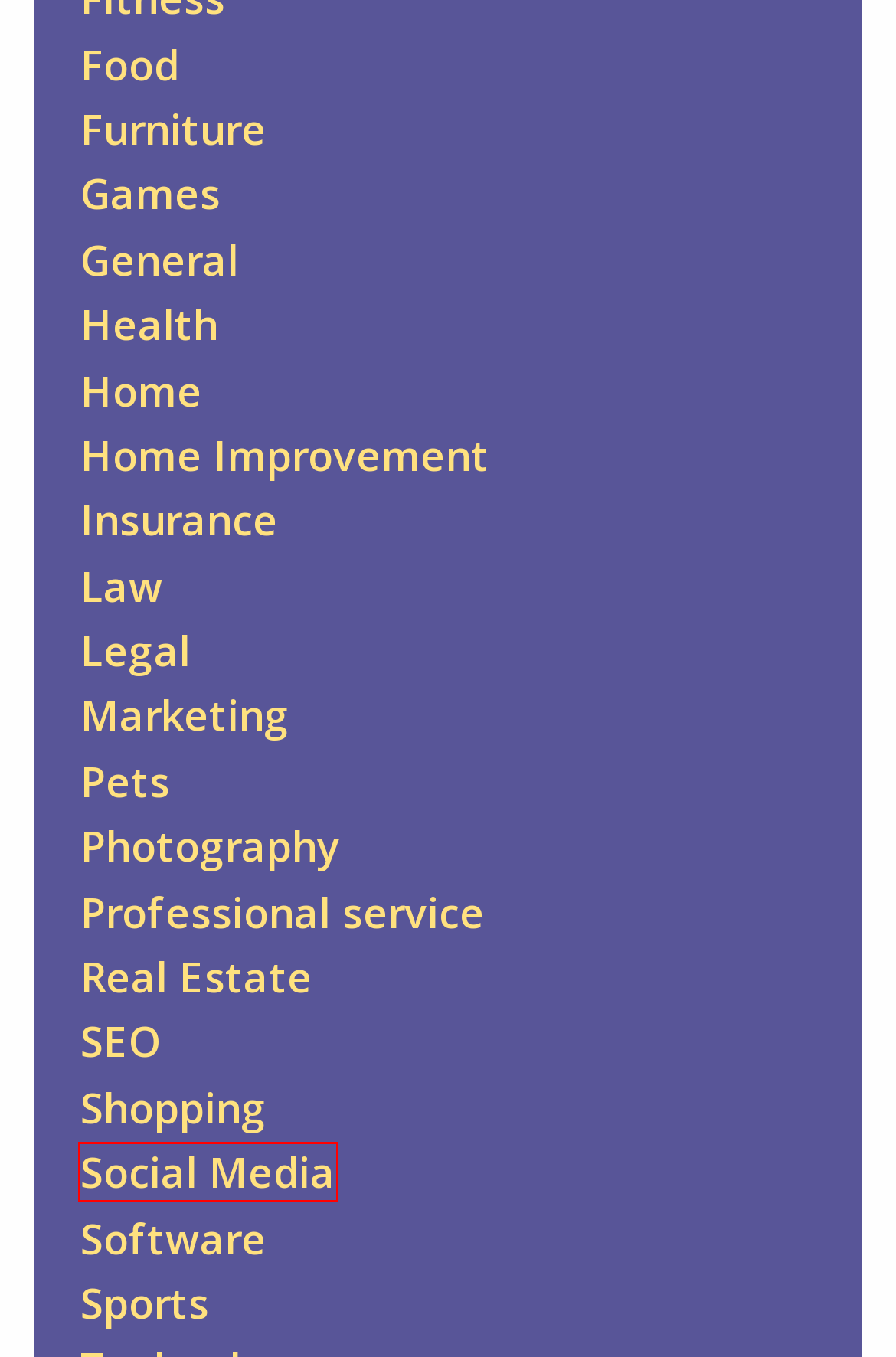Consider the screenshot of a webpage with a red bounding box and select the webpage description that best describes the new page that appears after clicking the element inside the red box. Here are the candidates:
A. Home Improvement – Carroll Biz
B. Social Media – Carroll Biz
C. Real Estate – Carroll Biz
D. Shopping – Carroll Biz
E. Insurance – Carroll Biz
F. Home – Carroll Biz
G. General – Carroll Biz
H. Sports – Carroll Biz

B